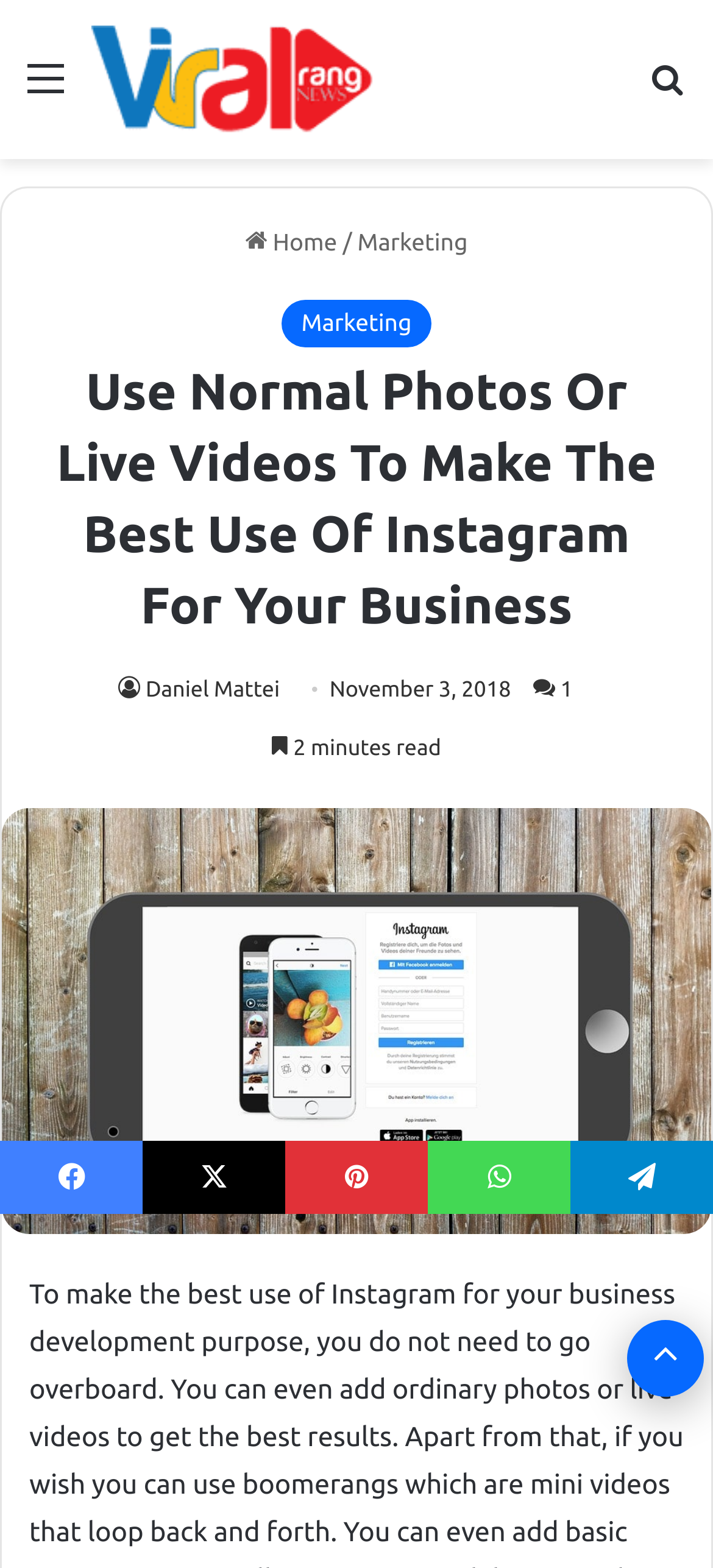Identify the bounding box coordinates of the region I need to click to complete this instruction: "Share on Facebook".

[0.0, 0.728, 0.2, 0.774]